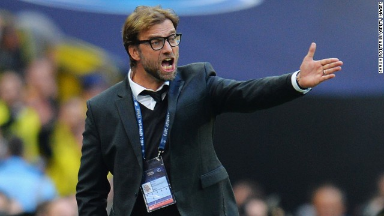What is the likely tournament being played?
Please answer using one word or phrase, based on the screenshot.

UEFA Champions League